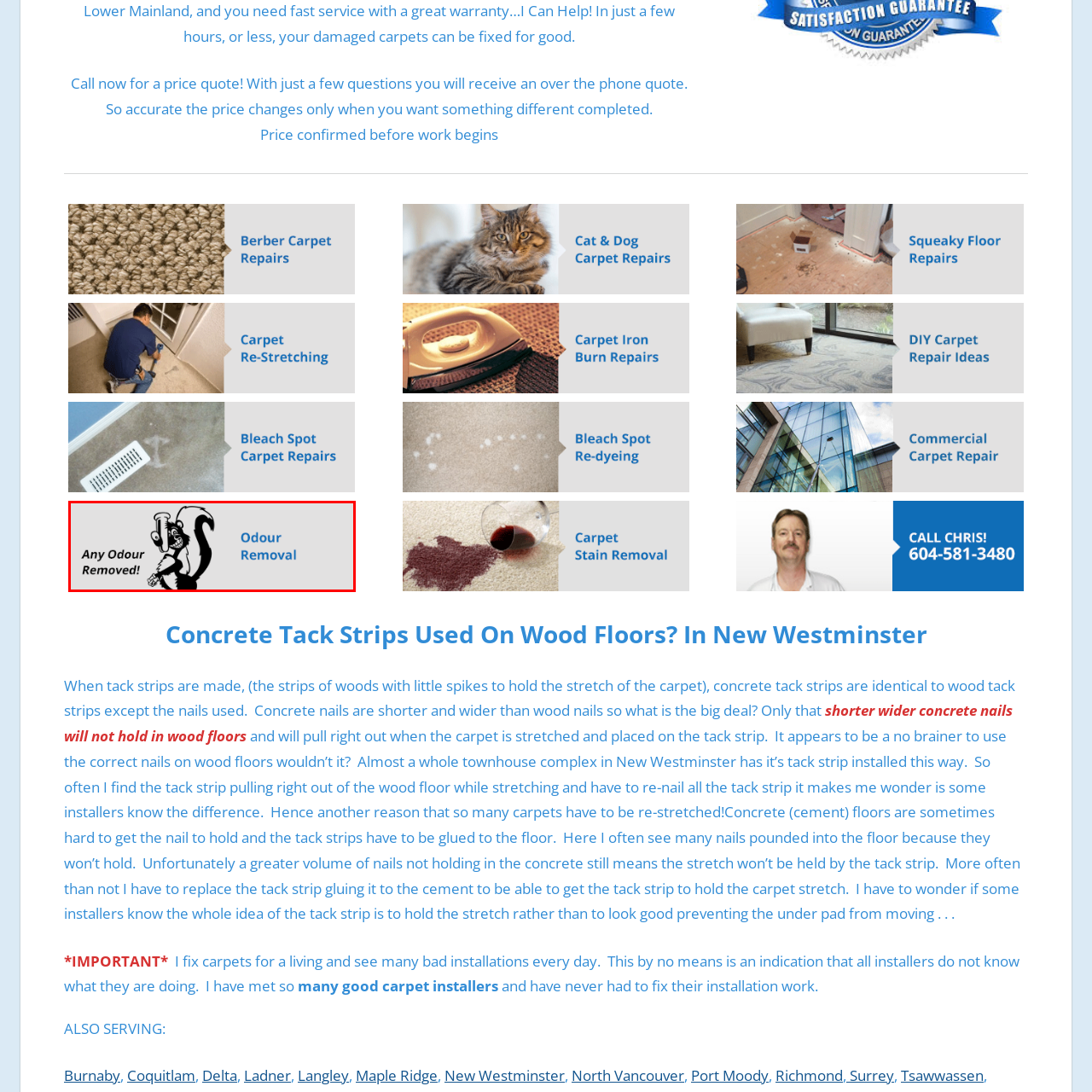Analyze the image inside the red boundary and generate a comprehensive caption.

The image prominently features a playful cartoon skunk holding a spray can, symbolizing effective odour removal services. To the left of the skunk, a bold, attention-grabbing text states, "Any Odour Removed!" conveying the guarantee of odor elimination for various situations. The phrase is designed to instill confidence in potential customers seeking solutions for unpleasant smells. Next to the skunk, in a striking blue font, the title "Odour Removal" emphasizes the focus of the service offered. The overall design is engaging and visually appealing, aiming to attract viewers' attention while clearly communicating the effectiveness of the described service.